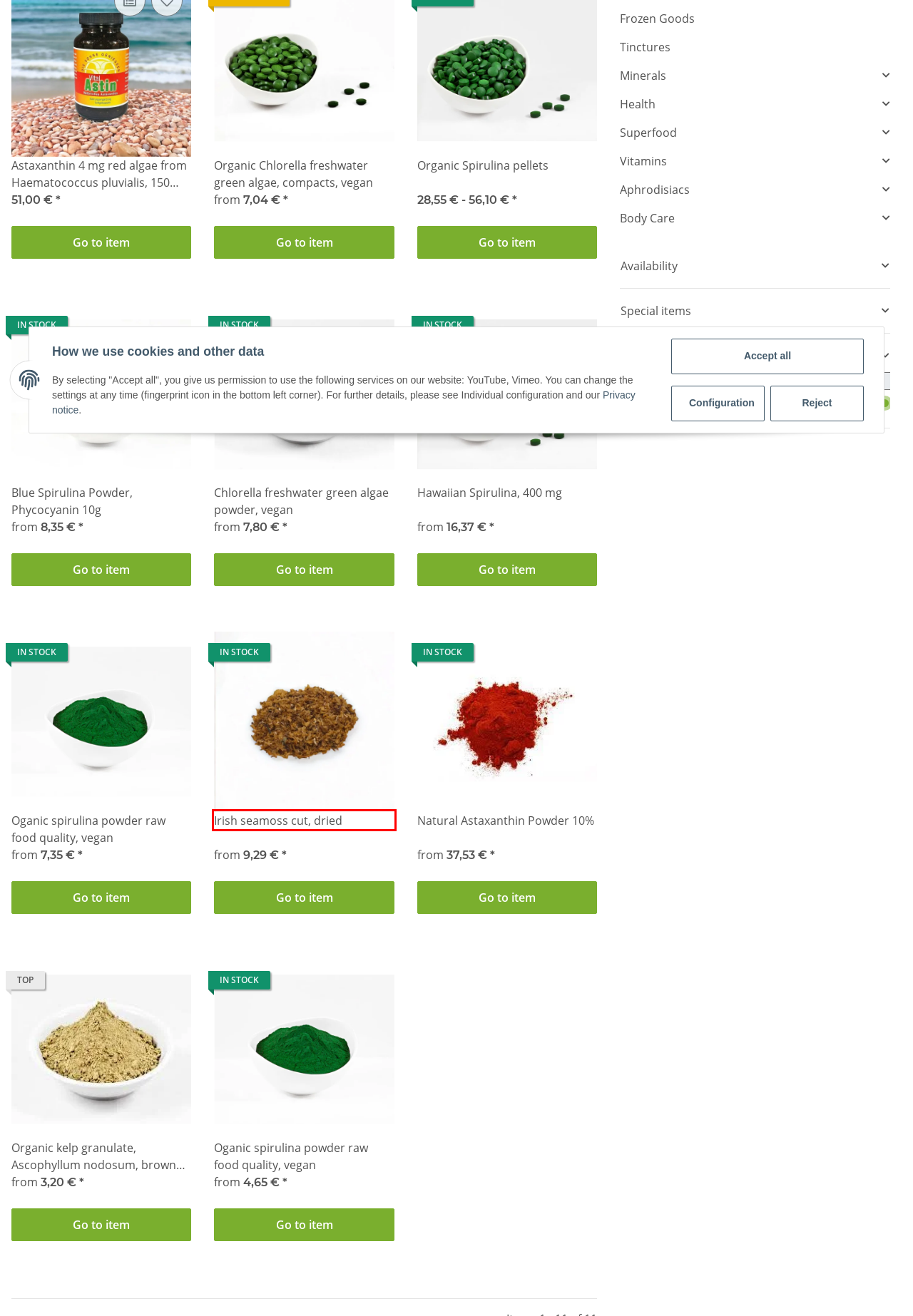Review the screenshot of a webpage that includes a red bounding box. Choose the webpage description that best matches the new webpage displayed after clicking the element within the bounding box. Here are the candidates:
A. Organic Chlorella compacts good value buy online, 7,04 €
B. Astaxanthin powder, red algae, Haematococcus pluvialis, 37,53 €
C. Blue spirulina Buy Online, 8,35 €
D. Kelp, Ascophyllum nodosum Buy Online, 3,20 €
E. Datenschutzerklärung
F. Irish Sea Moss cut, Carrageenan Buy Online, 9,29 €
G. Organic Spirulina pellets, vegan Buy Online, 5,81 €
H. Hawaiian Spirulina powder, Blue-green algae Buy Online, 7,35 €

F